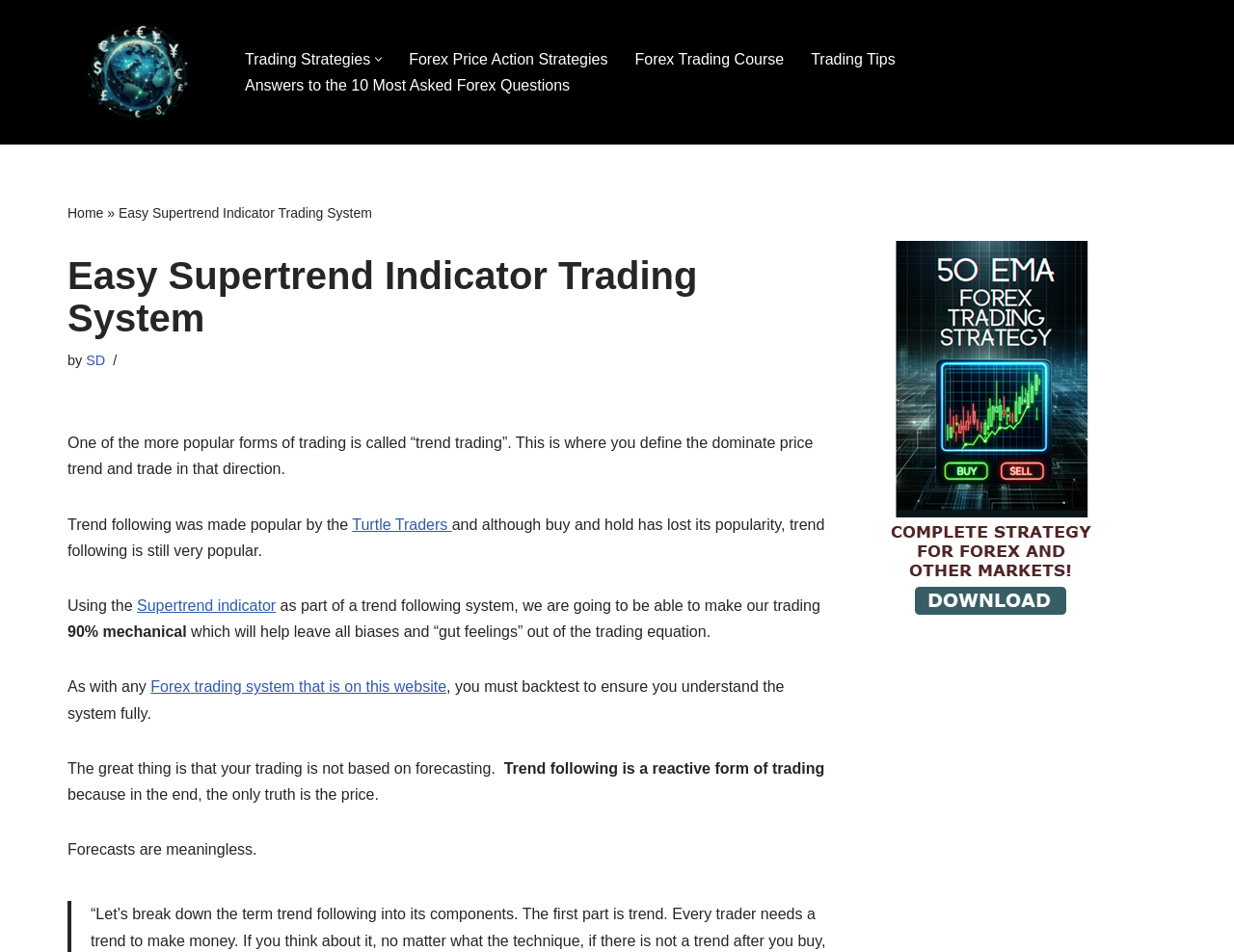Identify the coordinates of the bounding box for the element described below: "Home". Return the coordinates as four float numbers between 0 and 1: [left, top, right, bottom].

[0.055, 0.216, 0.084, 0.232]